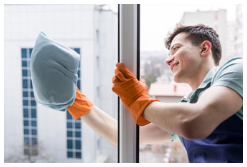Give a thorough description of the image, including any visible elements and their relationships.

The image depicts a cheerful man engaged in cleaning a window, showcasing the meticulous nature of house cleaning services. He is wearing bright orange rubber gloves, highlighting the professional approach to hygiene and cleanliness. The background features a modern urban setting, effectively illustrating the environment where such services are provided. This visual emphasizes the importance of maintaining a clean and inviting home, aligning with the messaging about the flexible cleaning schedules offered by maid services, which can cater to a variety of household needs, from regular upkeep to deep cleaning tasks.